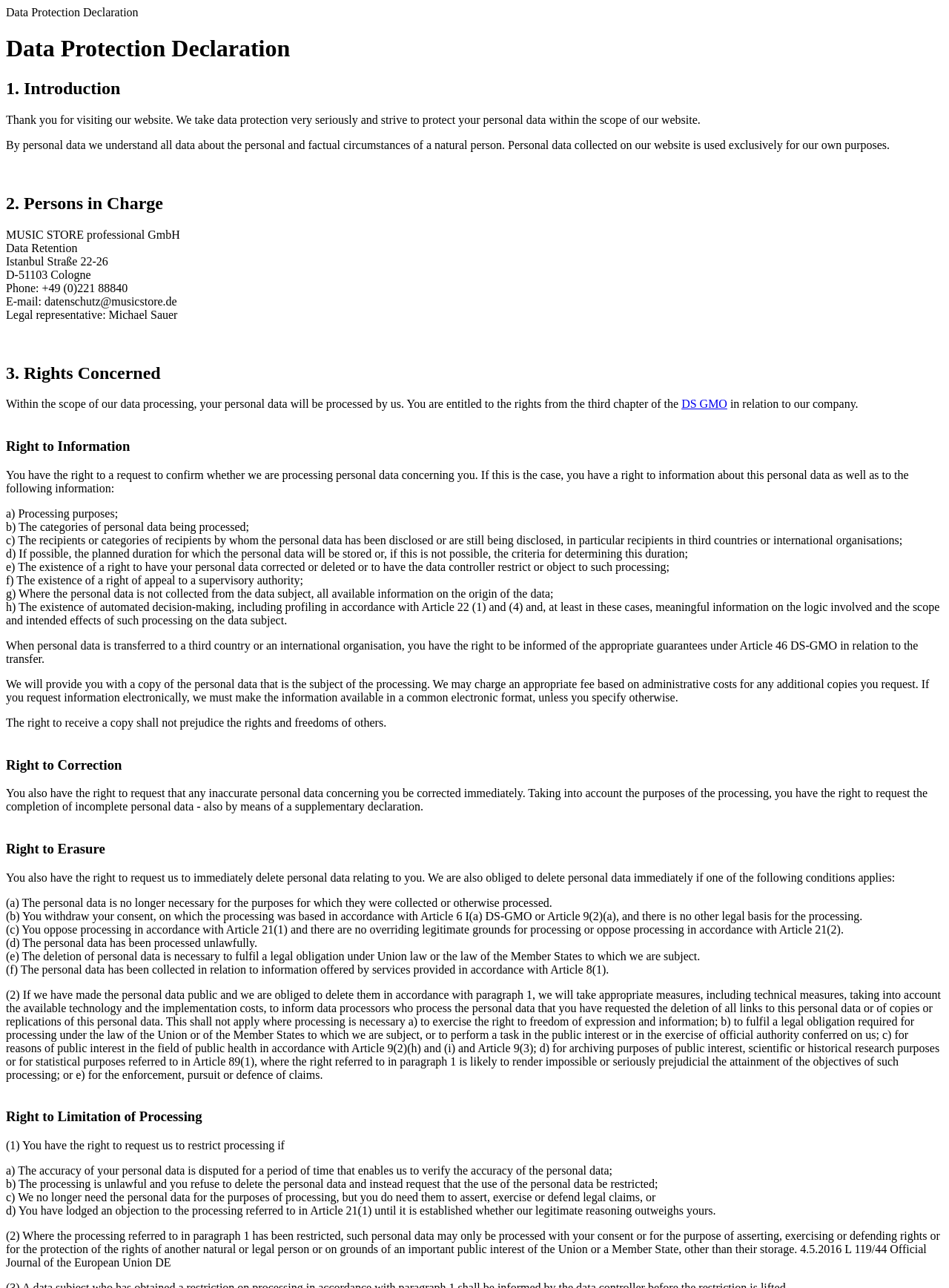Describe the entire webpage, focusing on both content and design.

This webpage is a data protection declaration, which outlines the website's policies and procedures for handling personal data. At the top of the page, there is a heading "Data Protection Declaration" followed by an introduction that explains the importance of data protection and the website's commitment to protecting personal data.

Below the introduction, there are several sections, each with its own heading, that provide detailed information on various aspects of data protection. The first section, "1. Introduction", provides a general overview of the website's data protection policies.

The second section, "2. Persons in Charge", lists the persons responsible for data protection, including their names, addresses, phone numbers, and email addresses.

The third section, "3. Rights Concerned", explains the rights of individuals in relation to their personal data, including the right to information, the right to correction, the right to erasure, and the right to limitation of processing.

The subsequent sections, "Right to Information", "Right to Correction", "Right to Erasure", and "Right to Limitation of Processing", provide more detailed information on each of these rights, including the conditions under which they can be exercised and the procedures for doing so.

Throughout the page, there are numerous paragraphs of text that provide detailed explanations of the website's data protection policies and procedures. The text is organized in a clear and logical manner, with headings and subheadings that help to guide the reader through the content.